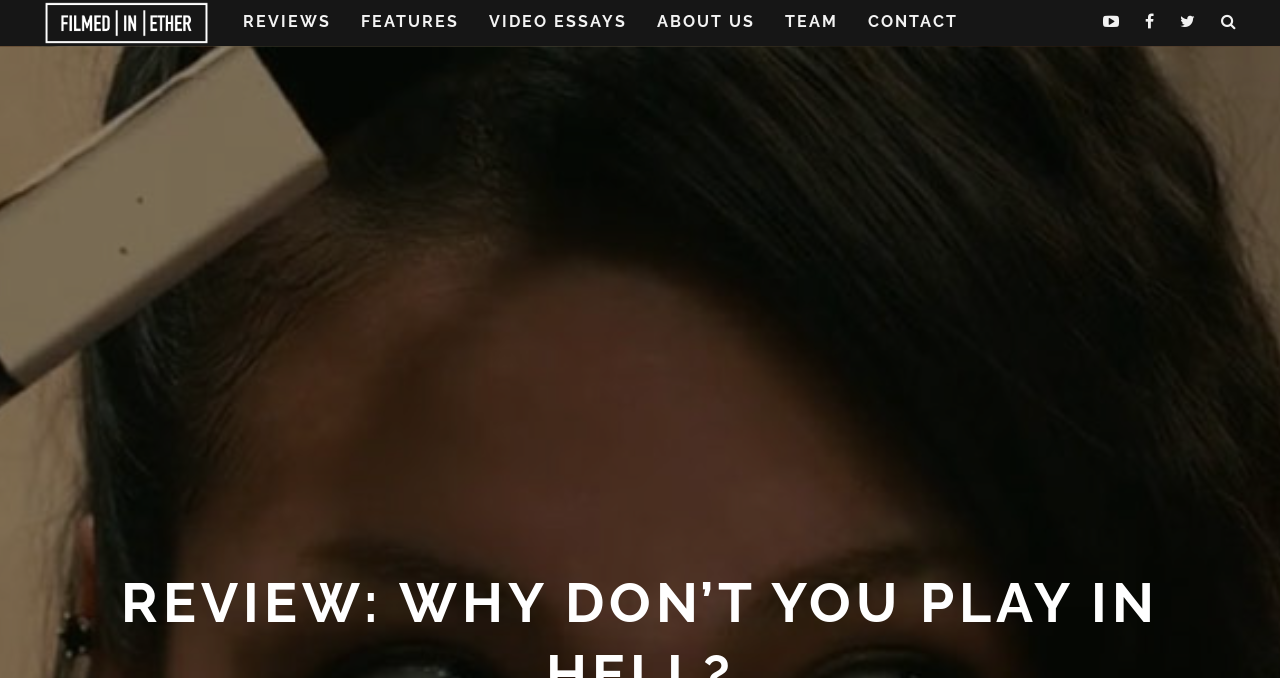Kindly determine the bounding box coordinates for the area that needs to be clicked to execute this instruction: "view about us".

[0.504, 0.0, 0.599, 0.066]